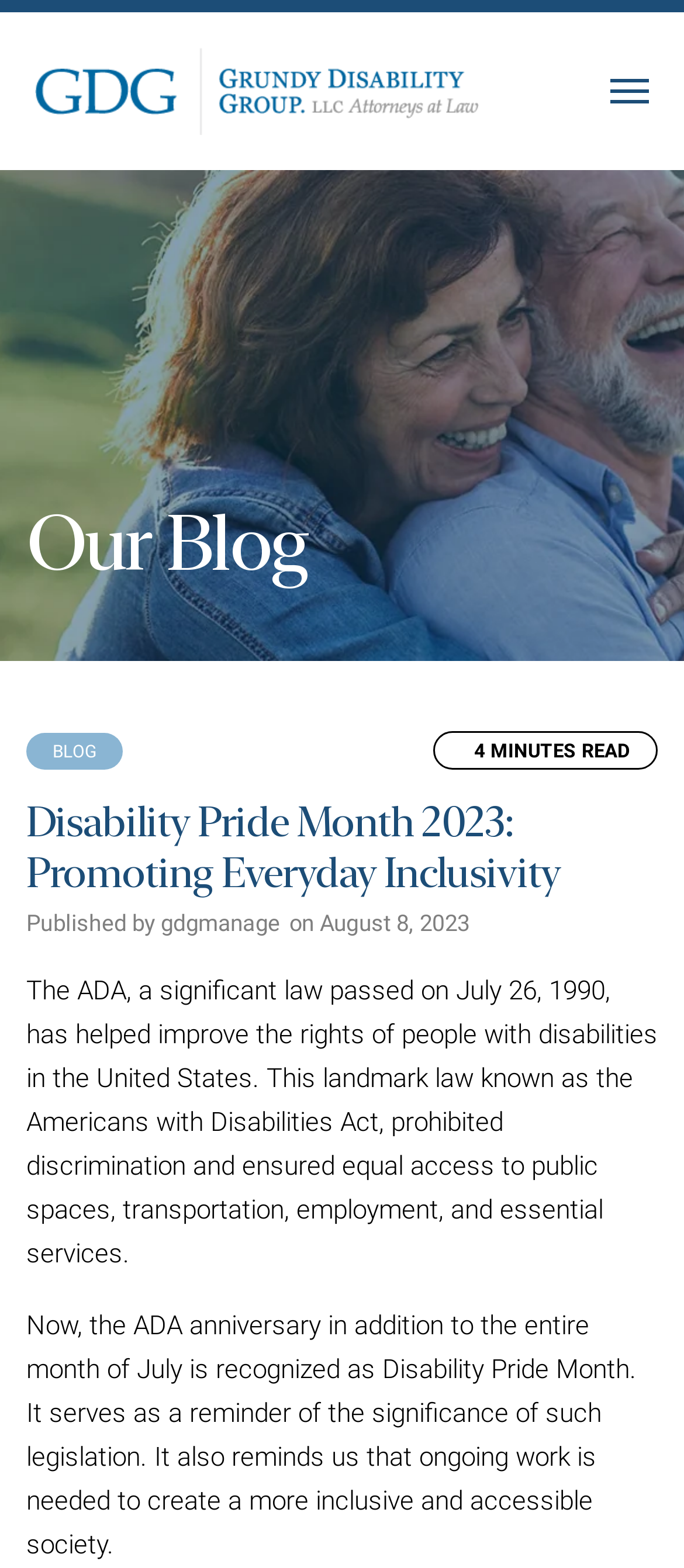How long does it take to read the blog post?
Analyze the screenshot and provide a detailed answer to the question.

The webpage displays '4 MINUTES READ' next to the blog post title, indicating that it takes 4 minutes to read the blog post.